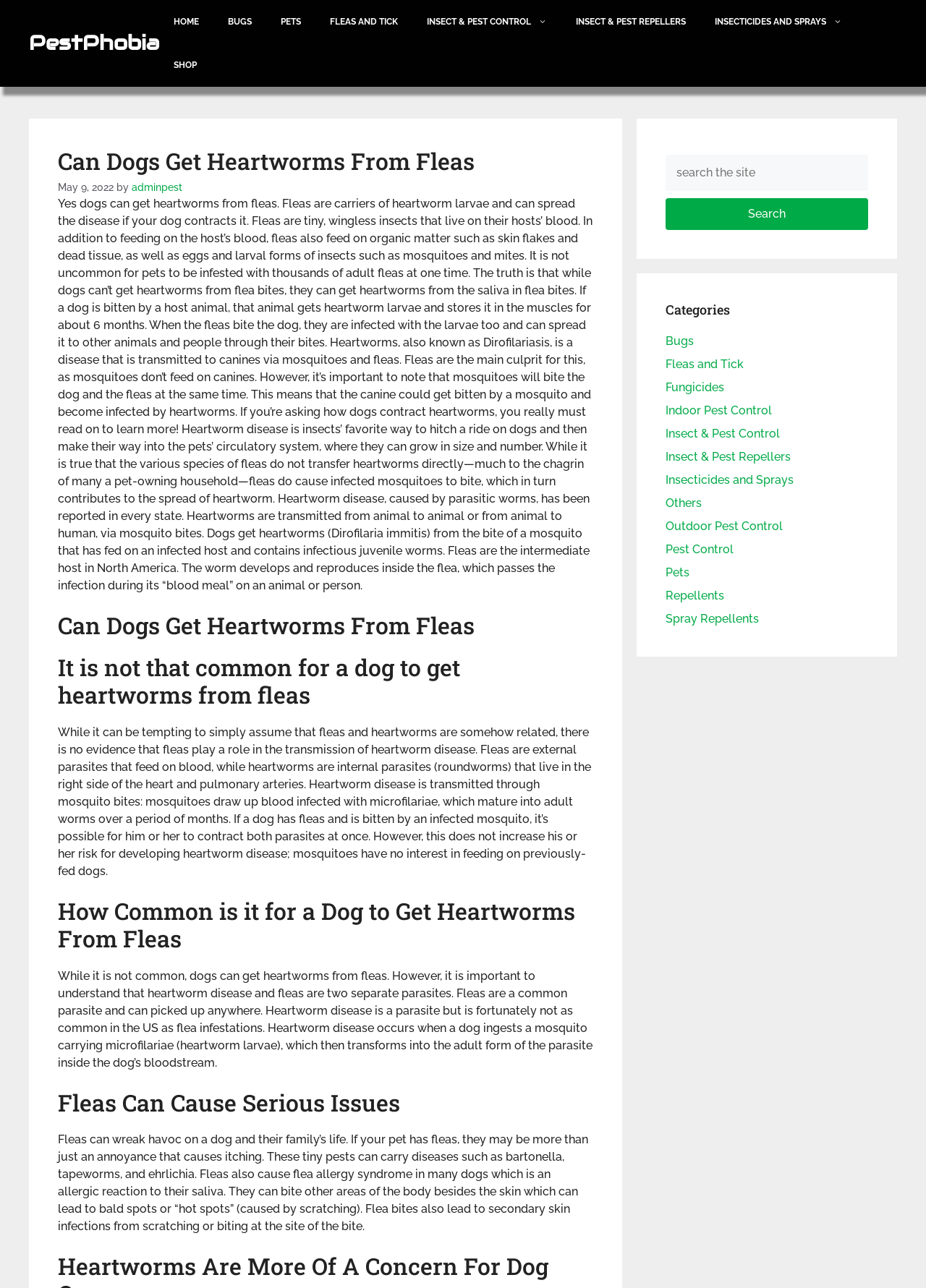Please locate the bounding box coordinates for the element that should be clicked to achieve the following instruction: "Read the article about heartworms". Ensure the coordinates are given as four float numbers between 0 and 1, i.e., [left, top, right, bottom].

[0.062, 0.152, 0.64, 0.46]